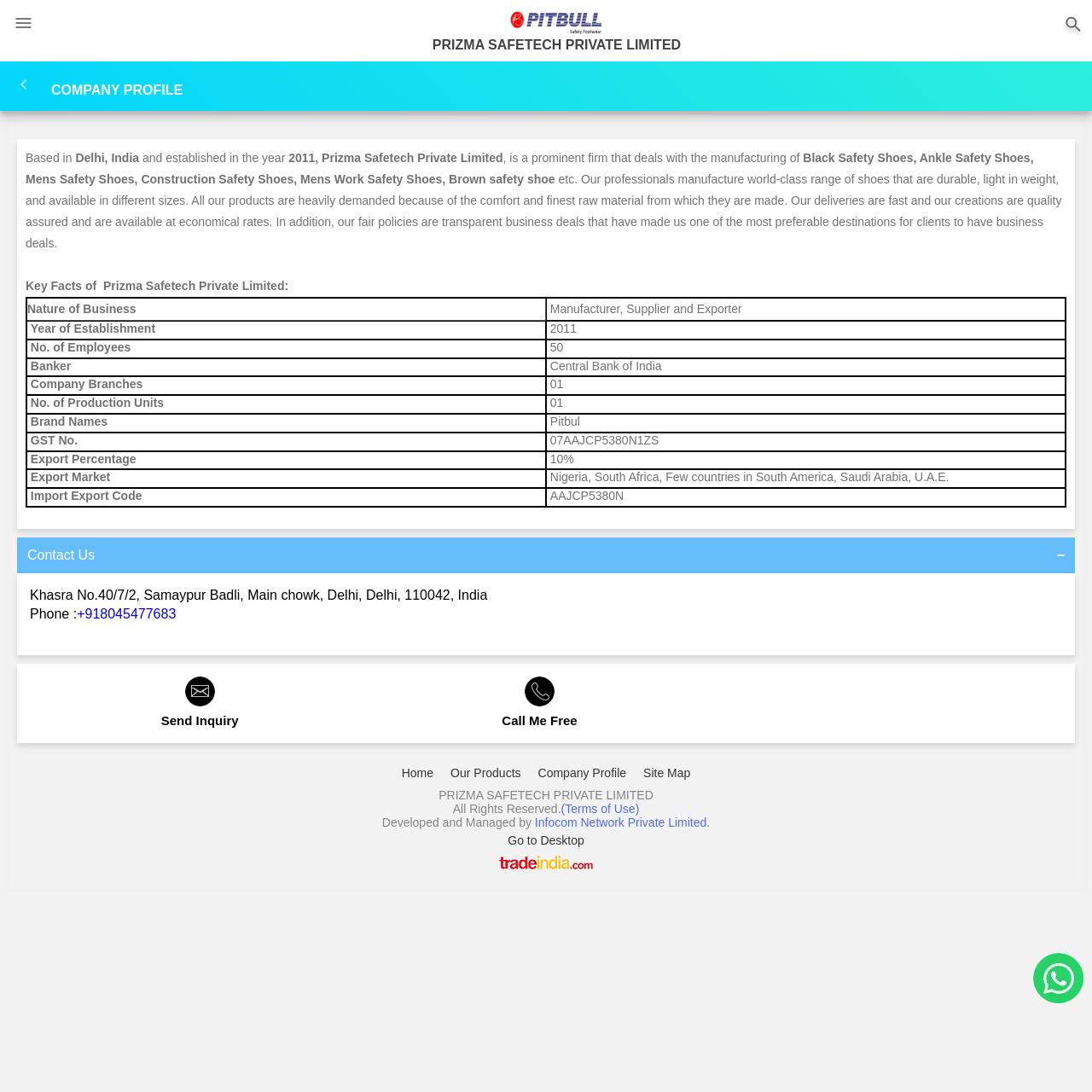What is the year of establishment of Prizma Safetech Private Limited?
Based on the content of the image, thoroughly explain and answer the question.

According to the table in the 'COMPANY PROFILE' section, the year of establishment of Prizma Safetech Private Limited is 2011.